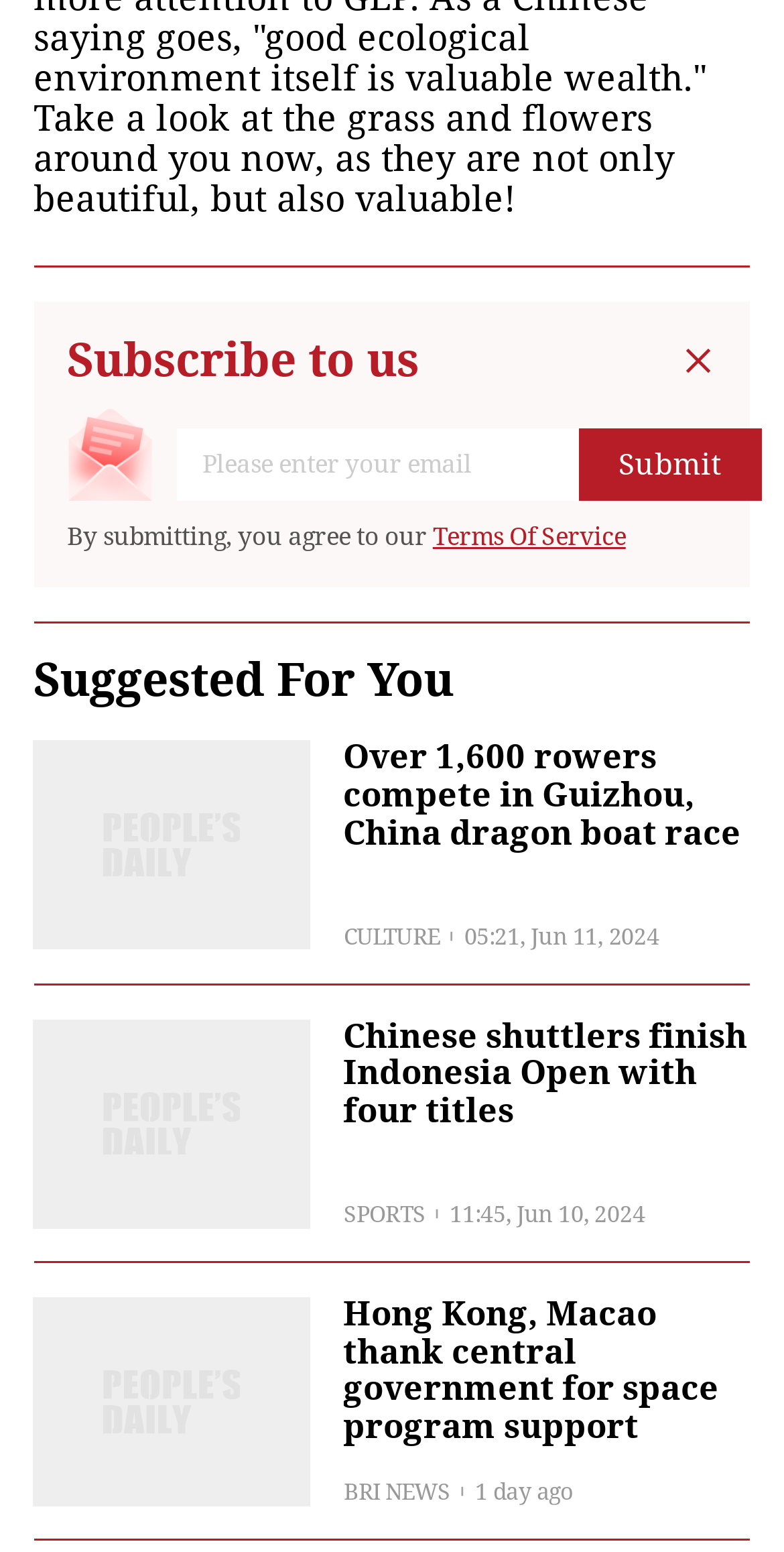What is the date of the 'Chinese shuttlers finish Indonesia Open with four titles' news?
Look at the screenshot and respond with a single word or phrase.

Jun 10, 2024